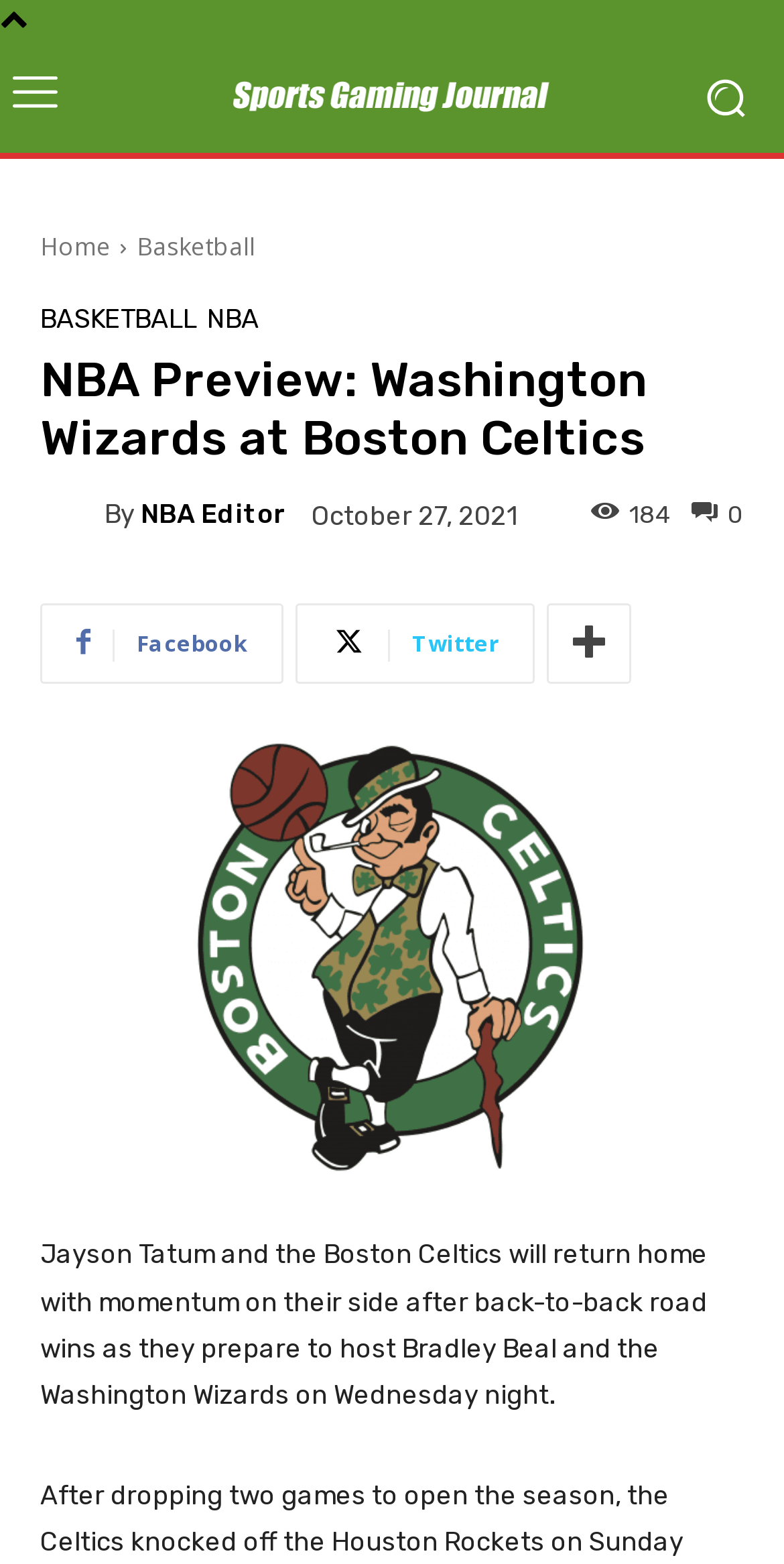Given the element description, predict the bounding box coordinates in the format (top-left x, top-left y, bottom-right x, bottom-right y), using floating point numbers between 0 and 1: NBA Editor

[0.179, 0.32, 0.364, 0.337]